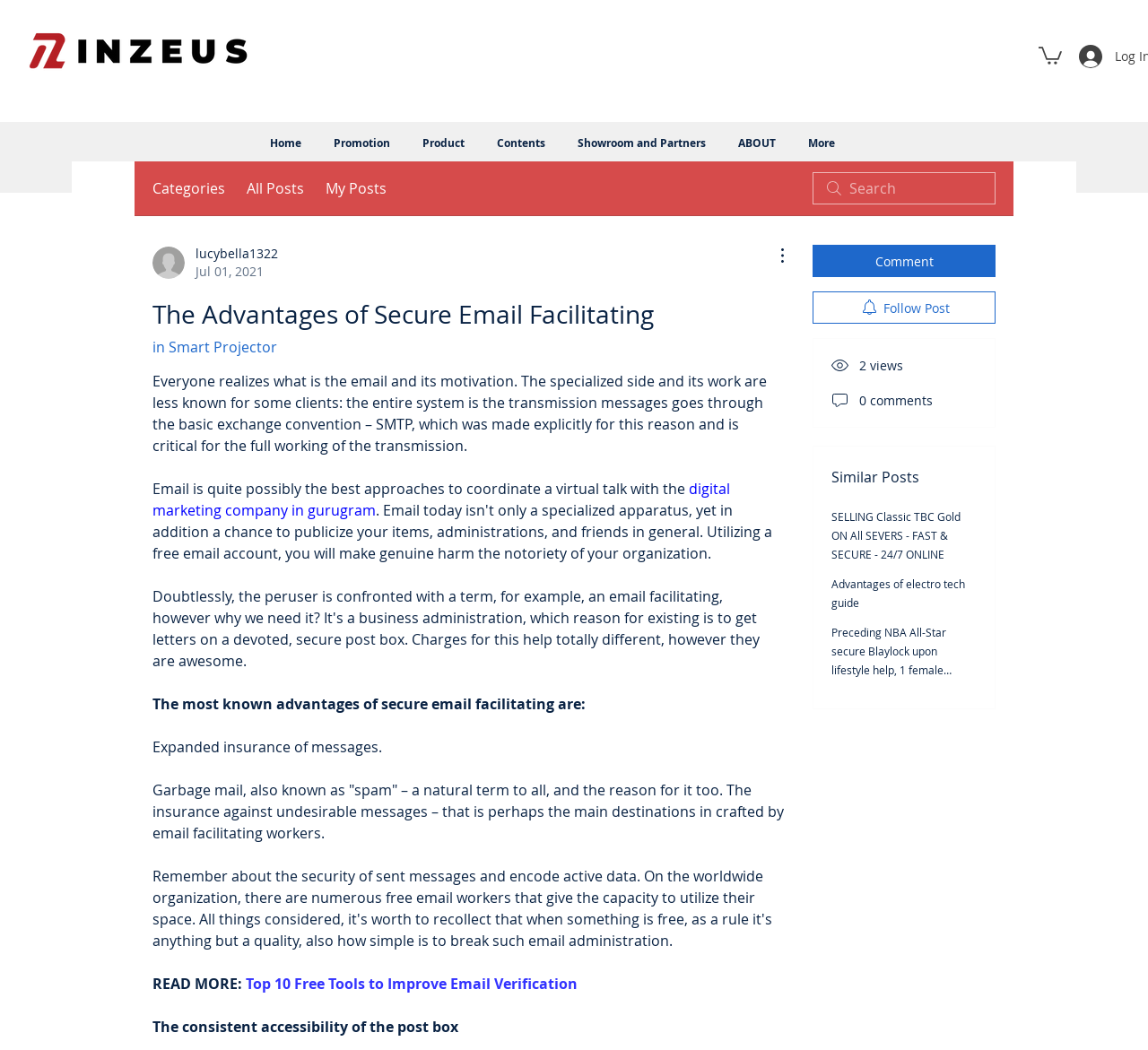Give a short answer to this question using one word or a phrase:
What is one of the advantages of secure email facilitating?

Expanded insurance of messages